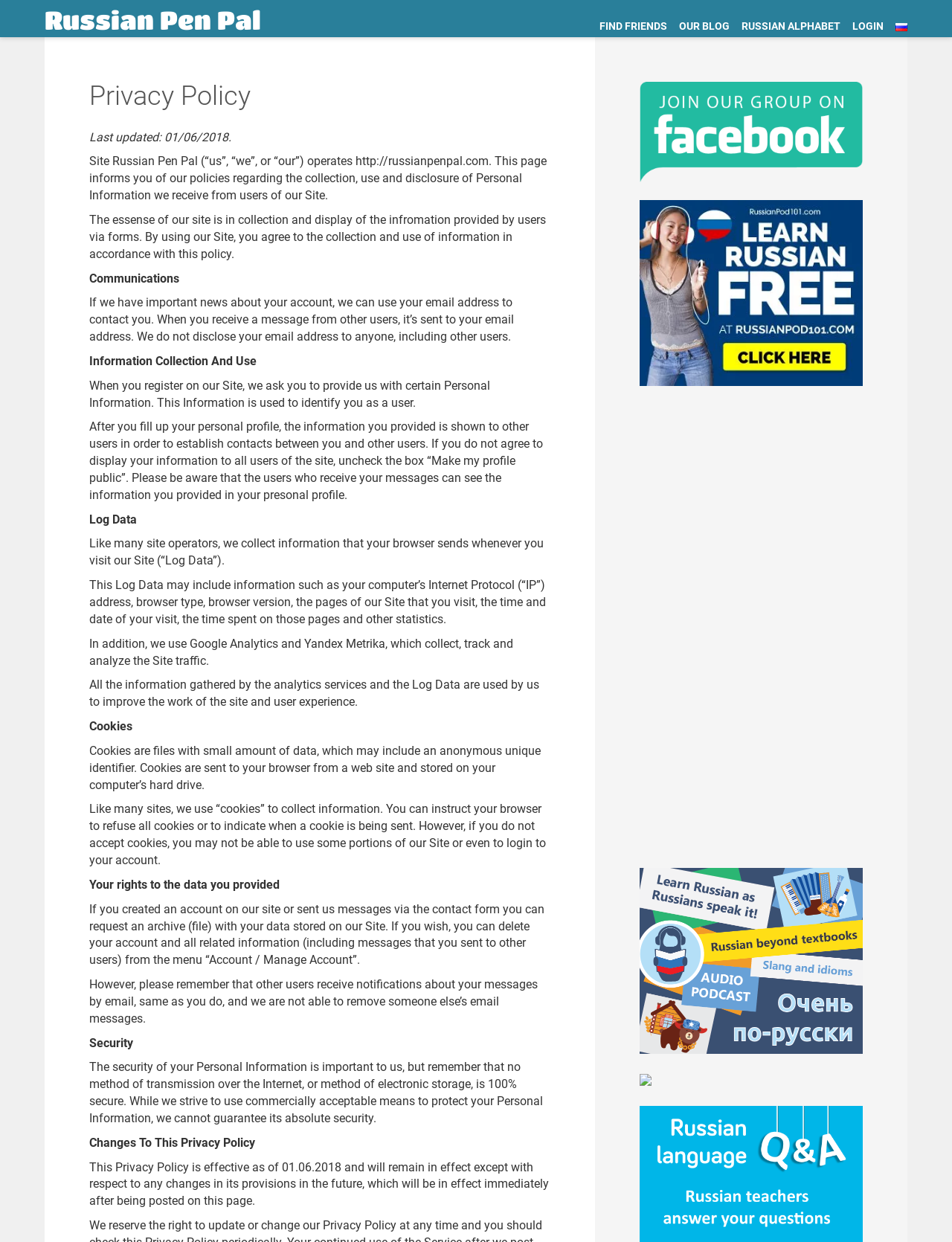Locate the bounding box coordinates of the clickable element to fulfill the following instruction: "Click on the 'Learn Russian with Free Daily Podcasts' link". Provide the coordinates as four float numbers between 0 and 1 in the format [left, top, right, bottom].

[0.672, 0.229, 0.906, 0.241]